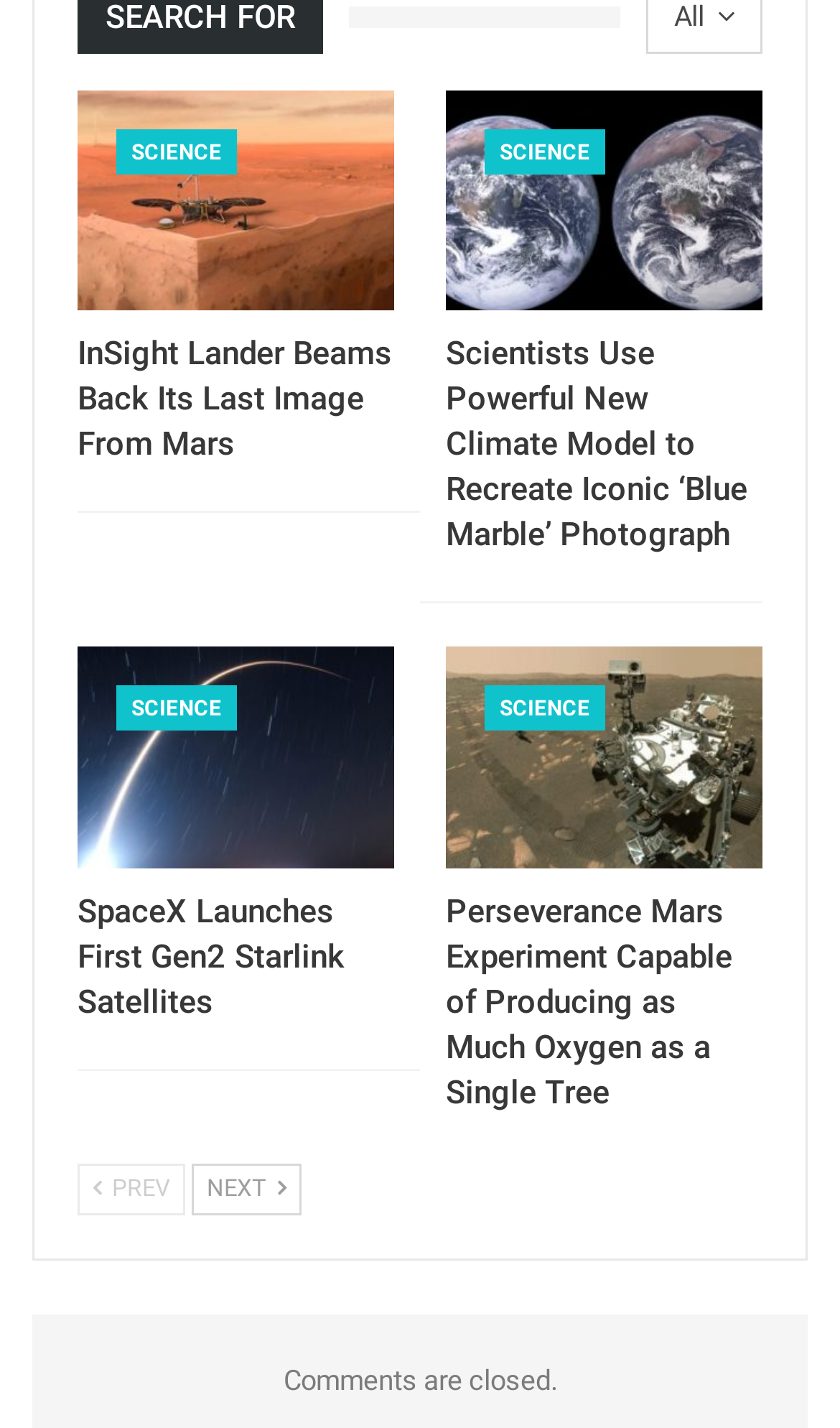Locate the bounding box coordinates of the clickable region to complete the following instruction: "Click on the 'PREV' link."

[0.092, 0.815, 0.221, 0.852]